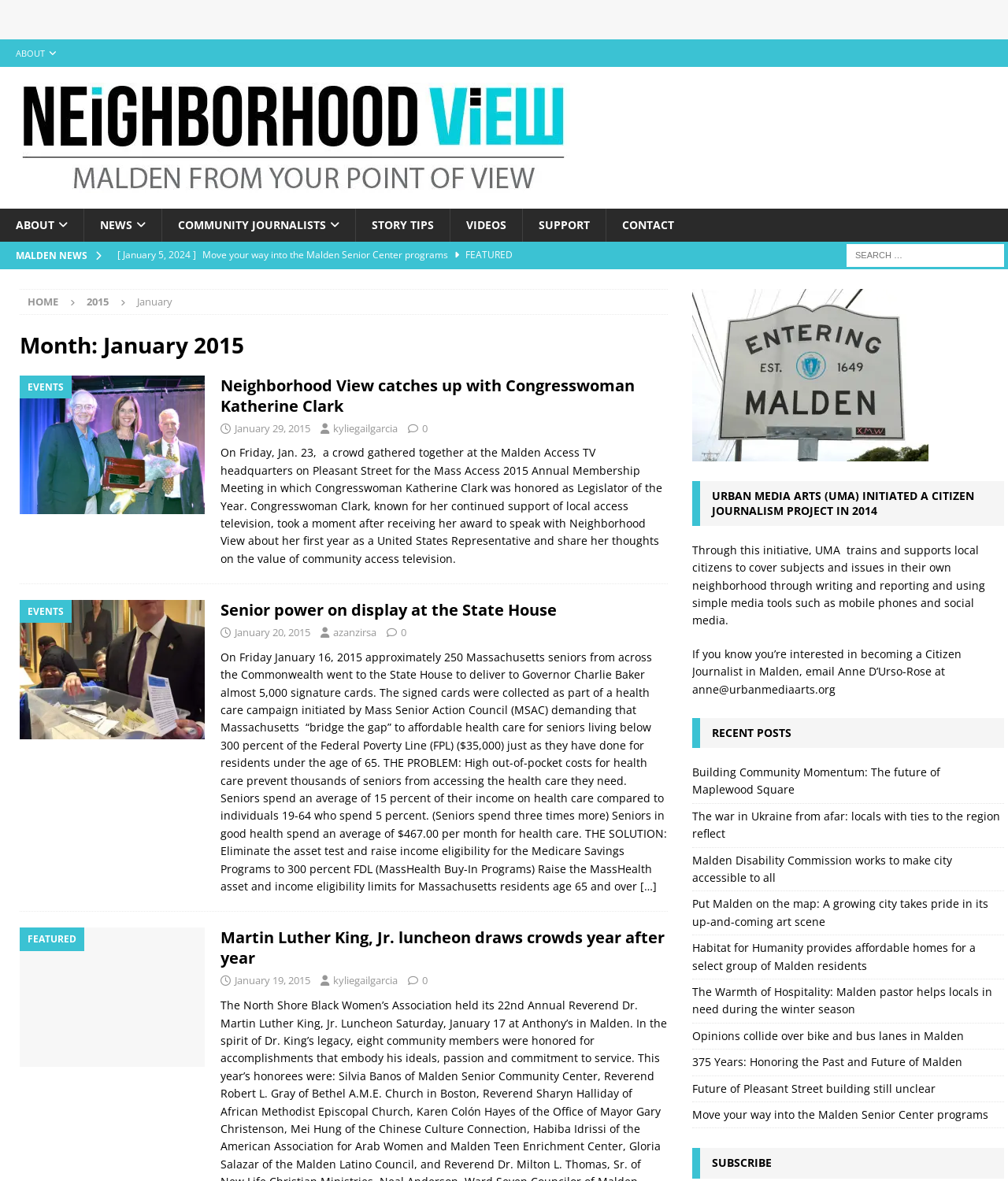Find the bounding box coordinates of the element to click in order to complete the given instruction: "Call today."

None